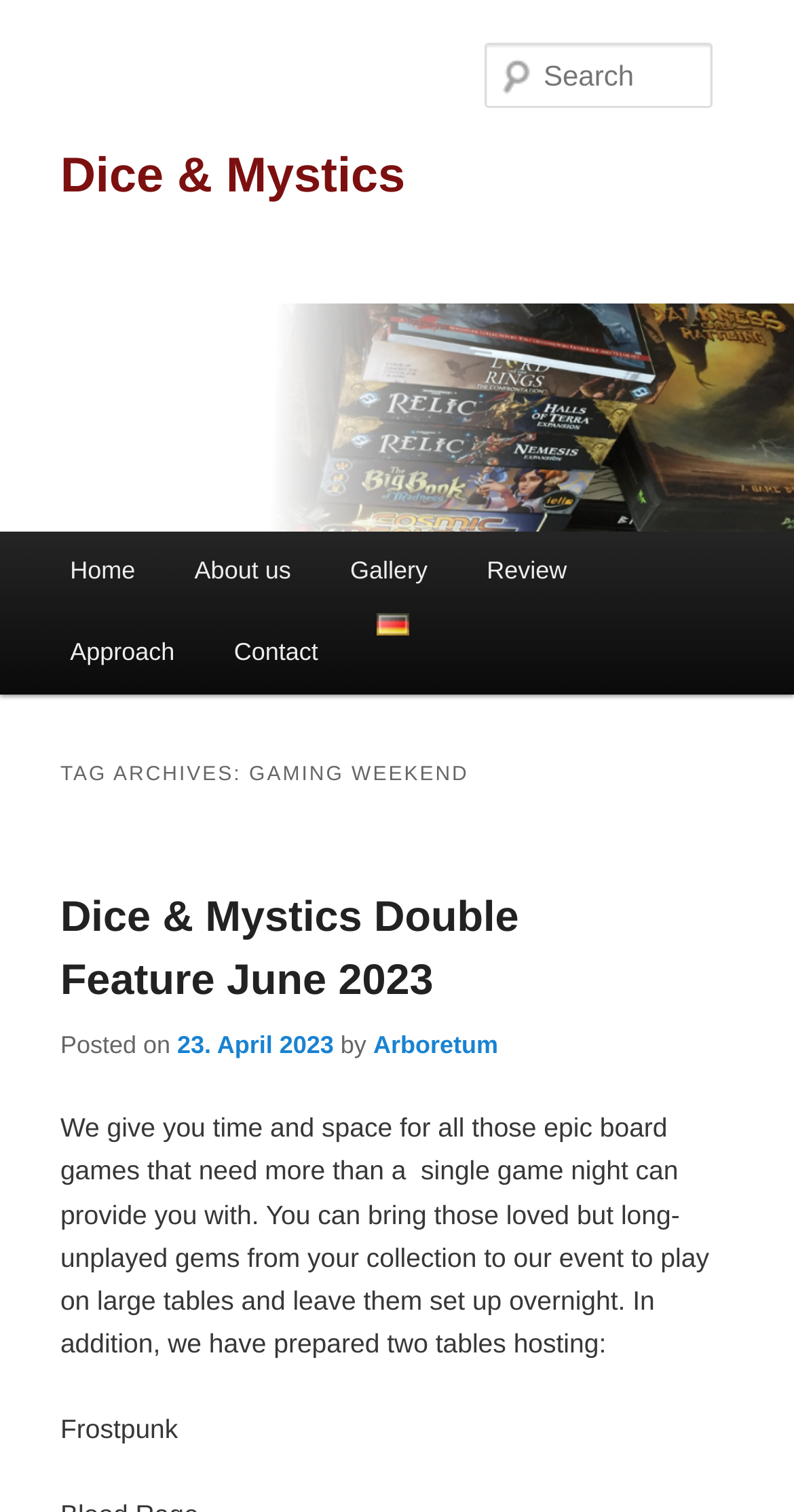Summarize the webpage in an elaborate manner.

The webpage is about "Dice & Mystics" and appears to be a gaming-related website. At the top, there are two "Skip to" links, one for primary content and one for secondary content. Below these links, there is a large heading that reads "Dice & Mystics" with a link to the same title. To the right of this heading, there is an image with the same title.

Below the heading and image, there is a search textbox. On the left side, there is a main menu with links to "Home", "About us", "Gallery", "Review", "Approach", and "Contact". Some of these links have images, such as the "Deutsch" link, which has a flag icon.

The main content of the page is divided into sections. The first section has a heading that reads "TAG ARCHIVES: GAMING WEEKEND". Below this, there is another heading that reads "Dice & Mystics Double Feature June 2023" with a link to the same title. This section also contains information about the post, including the date "23. April 2023" and the author "Arboretum".

The main content continues with a paragraph of text that describes the event, mentioning that it provides time and space for playing epic board games. The text also mentions that attendees can bring their own games and that there will be two tables hosting specific games, including "Frostpunk".